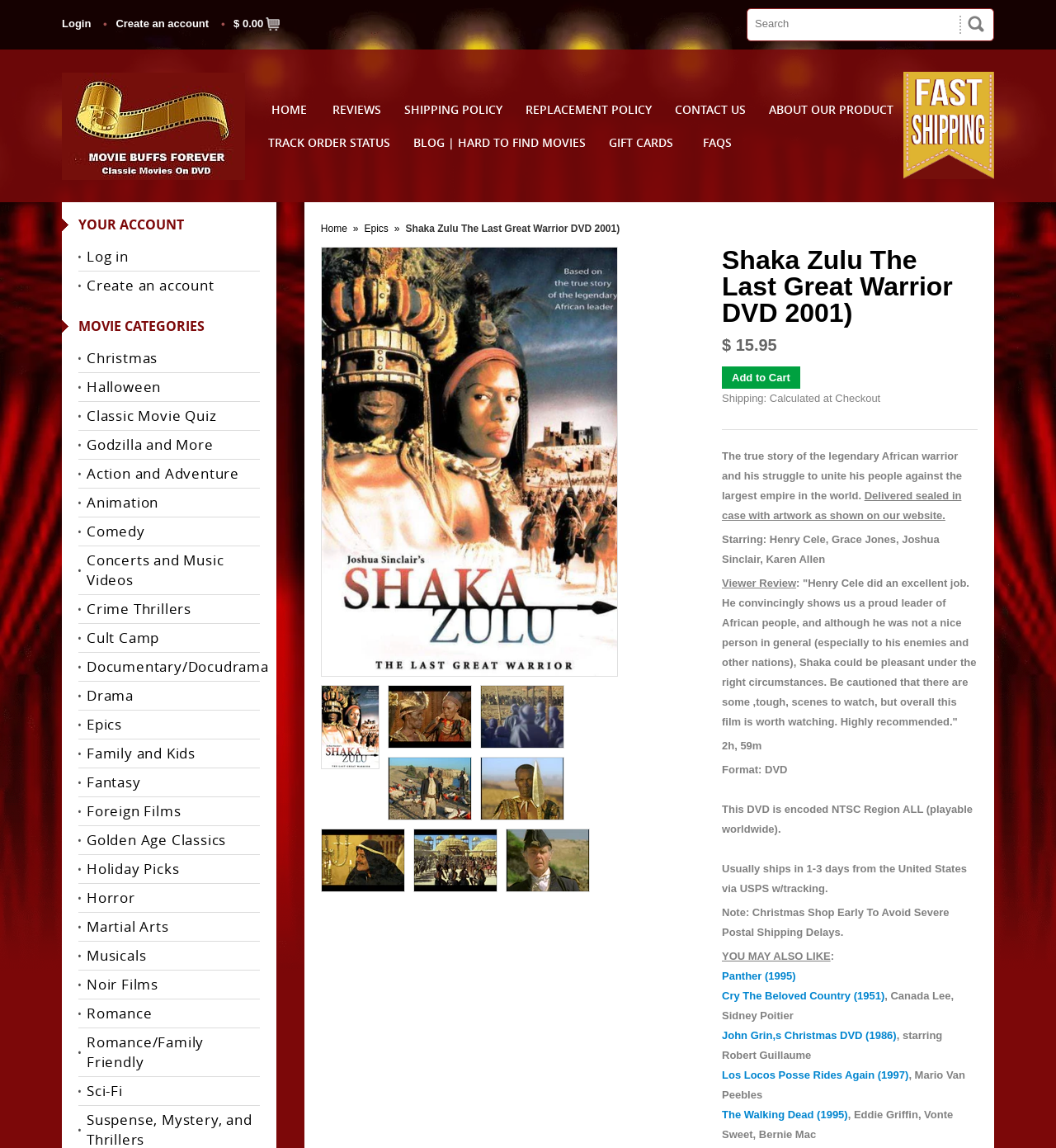Specify the bounding box coordinates for the region that must be clicked to perform the given instruction: "Search for a movie".

[0.707, 0.007, 0.902, 0.035]